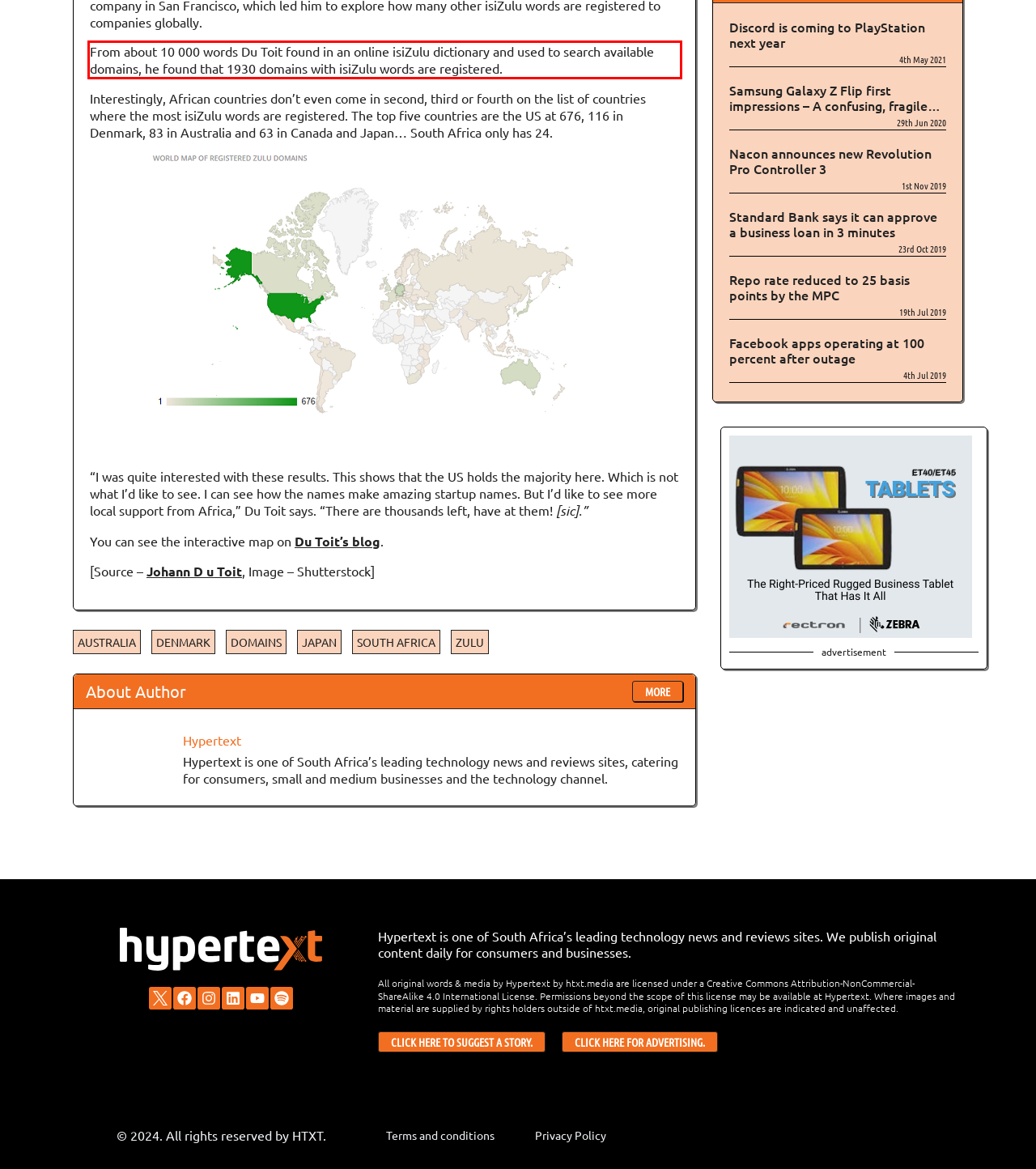Analyze the screenshot of a webpage where a red rectangle is bounding a UI element. Extract and generate the text content within this red bounding box.

From about 10 000 words Du Toit found in an online isiZulu dictionary and used to search available domains, he found that 1930 domains with isiZulu words are registered.